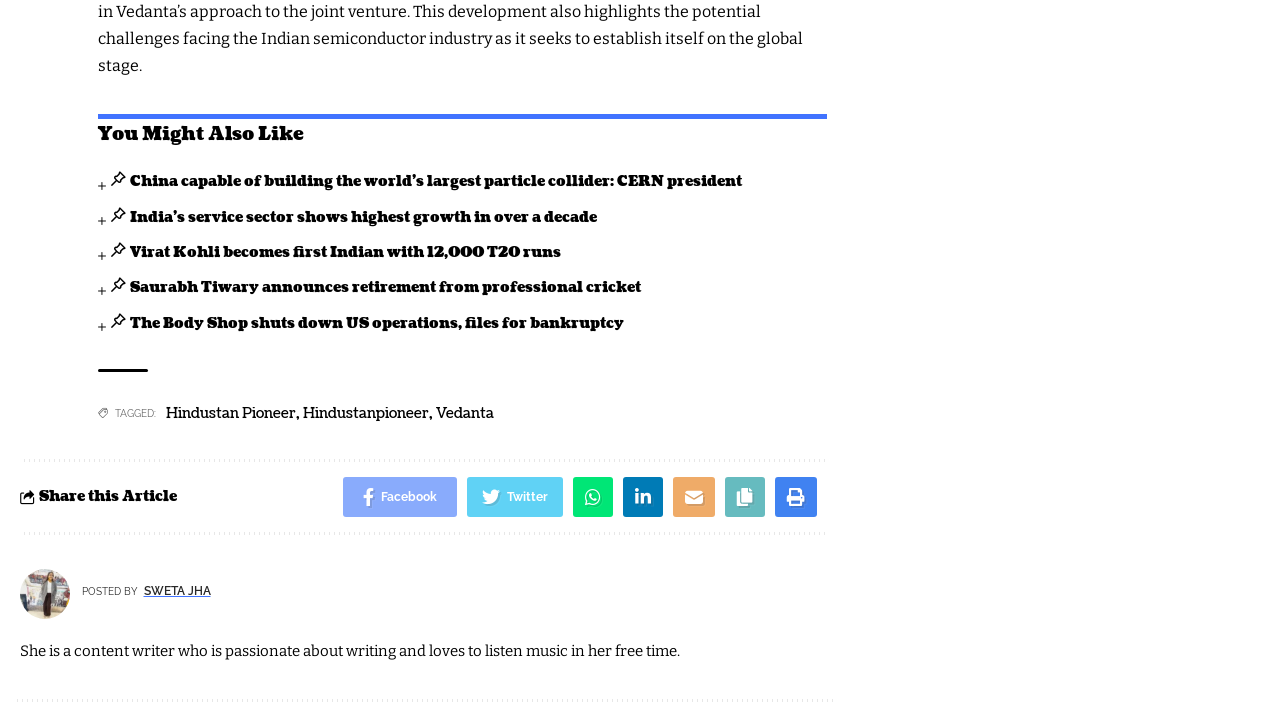Based on the element description "Axiaqm", predict the bounding box coordinates of the UI element.

None